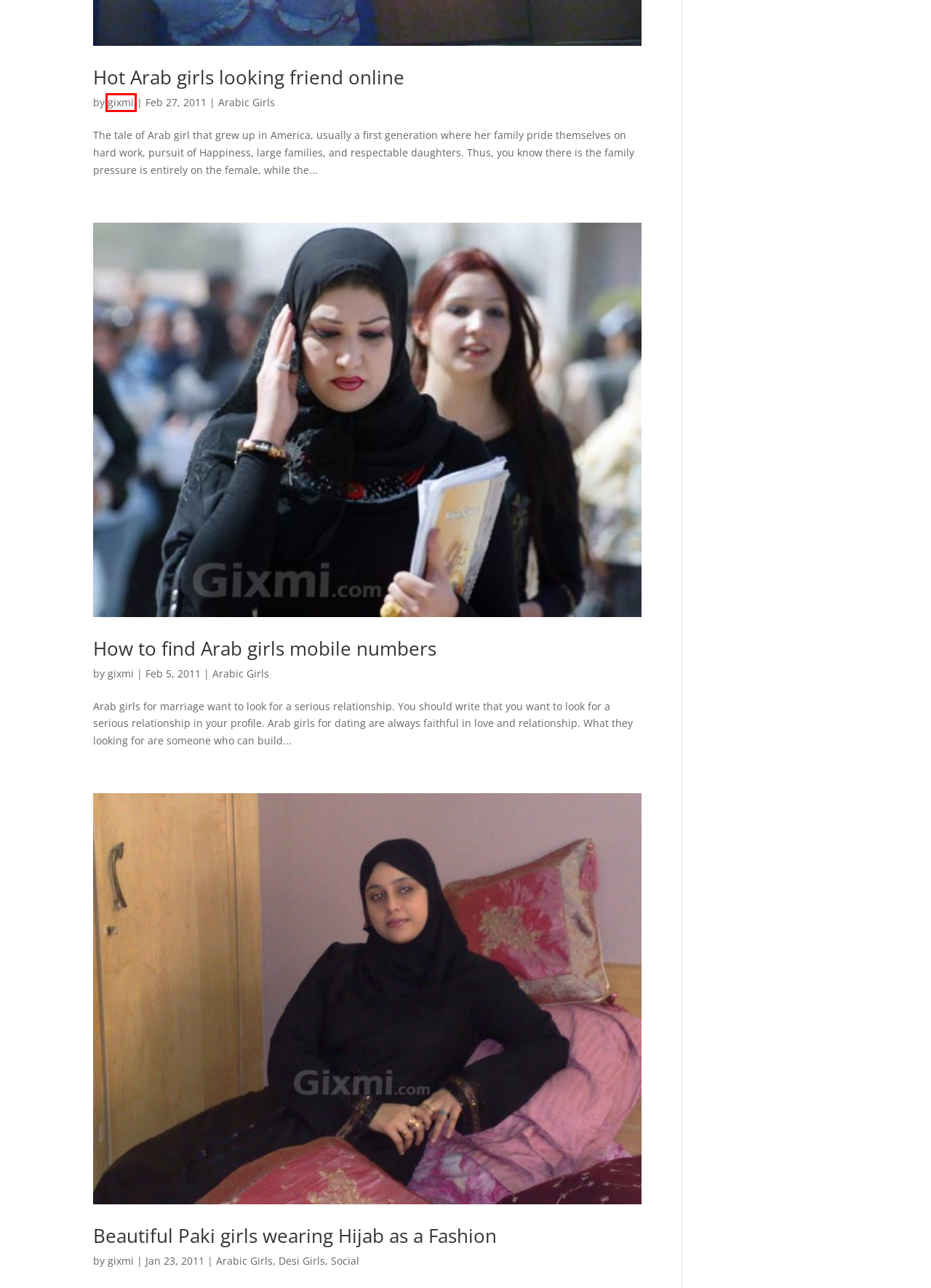Examine the screenshot of a webpage with a red bounding box around a specific UI element. Identify which webpage description best matches the new webpage that appears after clicking the element in the red bounding box. Here are the candidates:
A. gixmi | Gixmi
B. Beautiful Paki girls wearing Hijab as a Fashion | Gixmi
C. Desi Girls | Gixmi
D. Showbiz | Gixmi
E. How to find Arab girls mobile numbers | Gixmi
F. Arabic Girls | Gixmi
G. Social | Gixmi
H. Hot Saudi Arab girls looking for friends in KSA | Gixmi

A